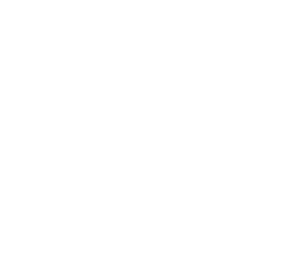Deliver an in-depth description of the image, highlighting major points.

The image is a logo or icon for the "Animal Shelter Simulator," reflecting its theme centered around managing a virtual animal shelter. This game, developed by Digital Melody Games, offers players a chance to engage in simulation gameplay involving the care and management of animals in a shelter setting. The logo likely emphasizes a friendly and inviting aesthetic, aligning with the game's focus on animal welfare and nurturing.

The caption should highlight the key features of the game as advertised, including the exciting MOD APK version that allows players unlimited money and gems, enabling them to enhance their gaming experience without financial constraints. Designed for users seeking a rich and engaging gaming experience, the Animal Shelter Simulator is available for free download, promising endless fun for simulation enthusiasts and animal lovers alike.